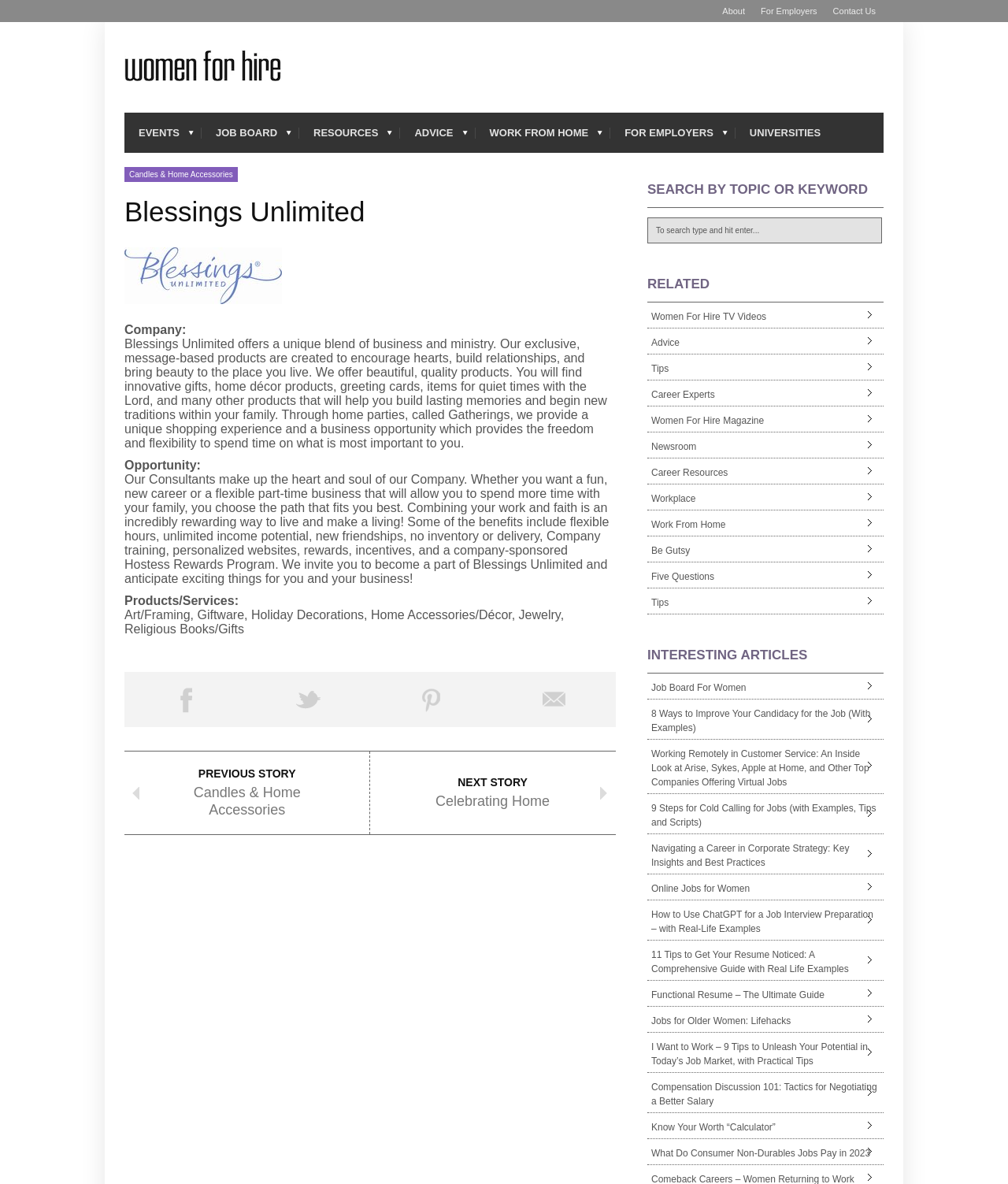Give a concise answer using only one word or phrase for this question:
What is the purpose of the 'GetHiredToday' link?

Job search